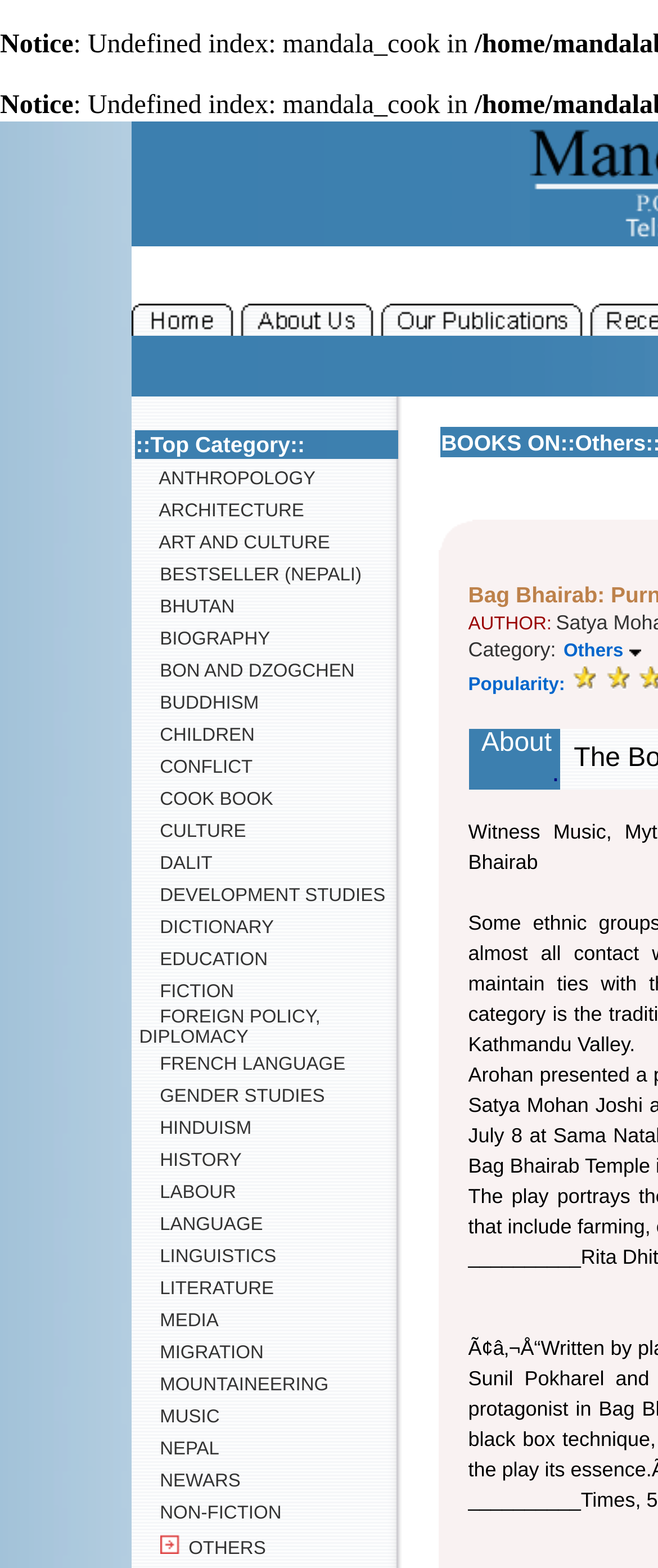Can you find the bounding box coordinates for the element to click on to achieve the instruction: "Click on ANTHROPOLOGY"?

[0.212, 0.299, 0.48, 0.312]